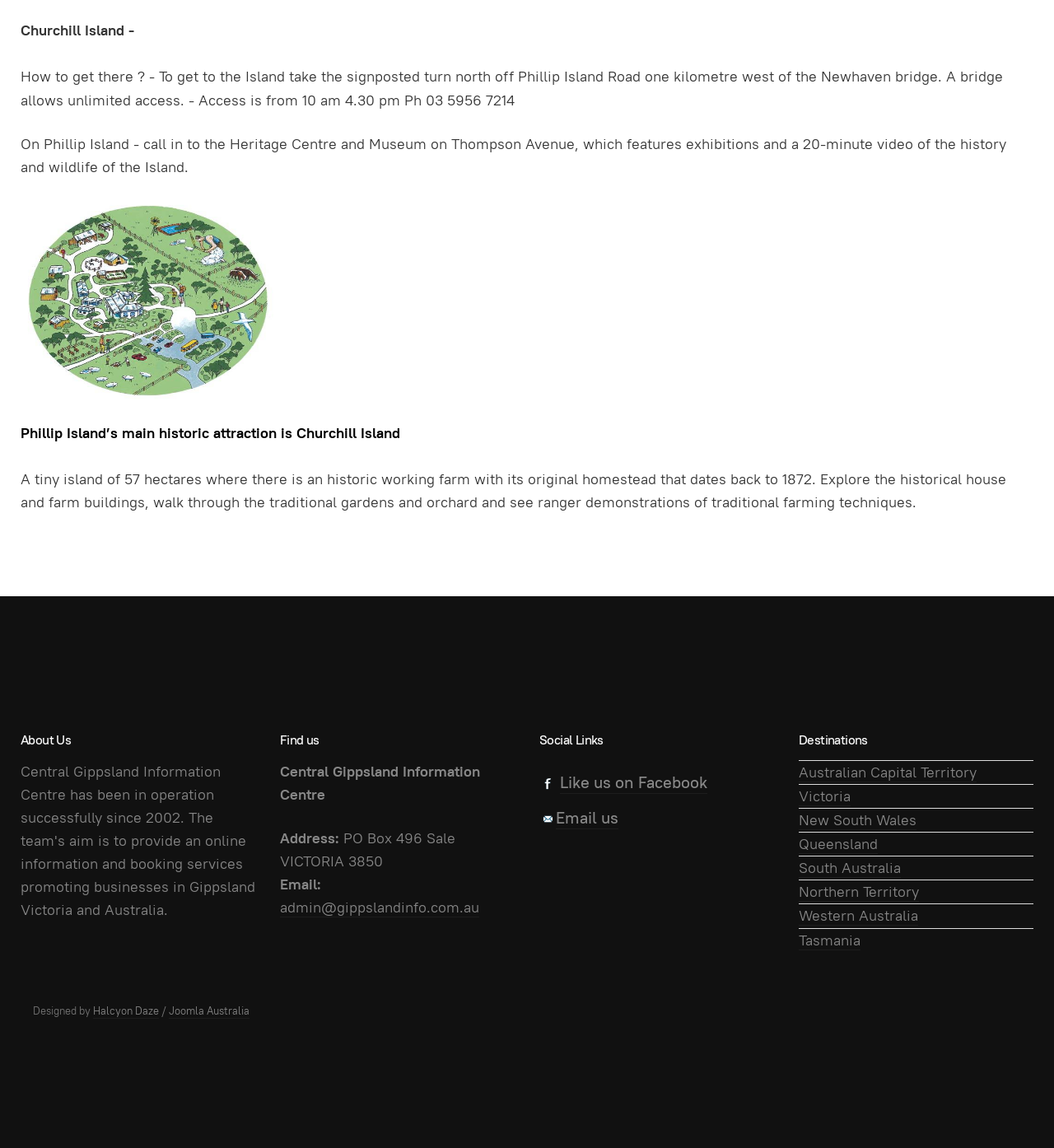Please determine the bounding box coordinates of the element to click on in order to accomplish the following task: "Click the link to Churchill Island's Facebook page". Ensure the coordinates are four float numbers ranging from 0 to 1, i.e., [left, top, right, bottom].

[0.512, 0.672, 0.671, 0.692]